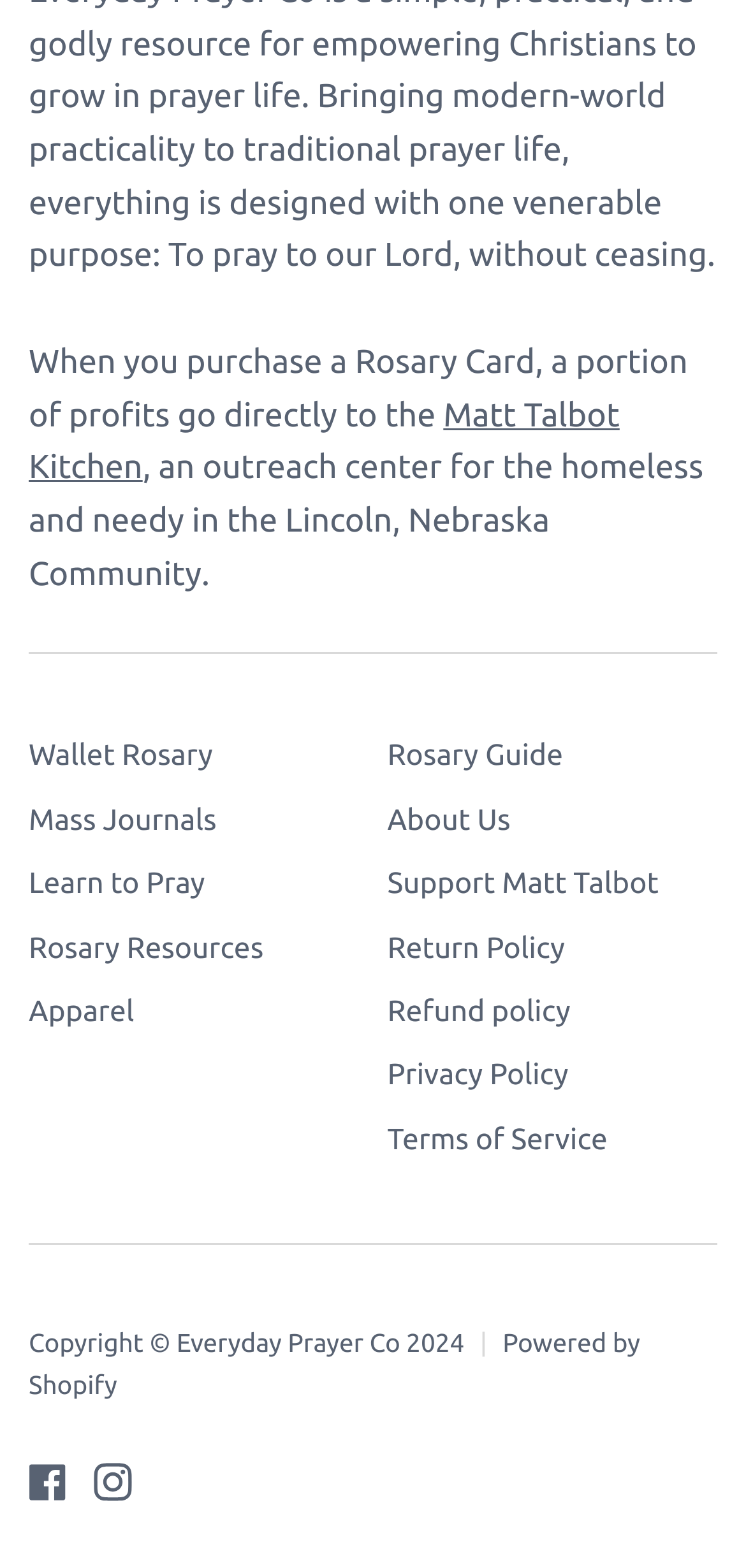Please give a concise answer to this question using a single word or phrase: 
What is the purpose of purchasing a Rosary Card?

Supporting the homeless